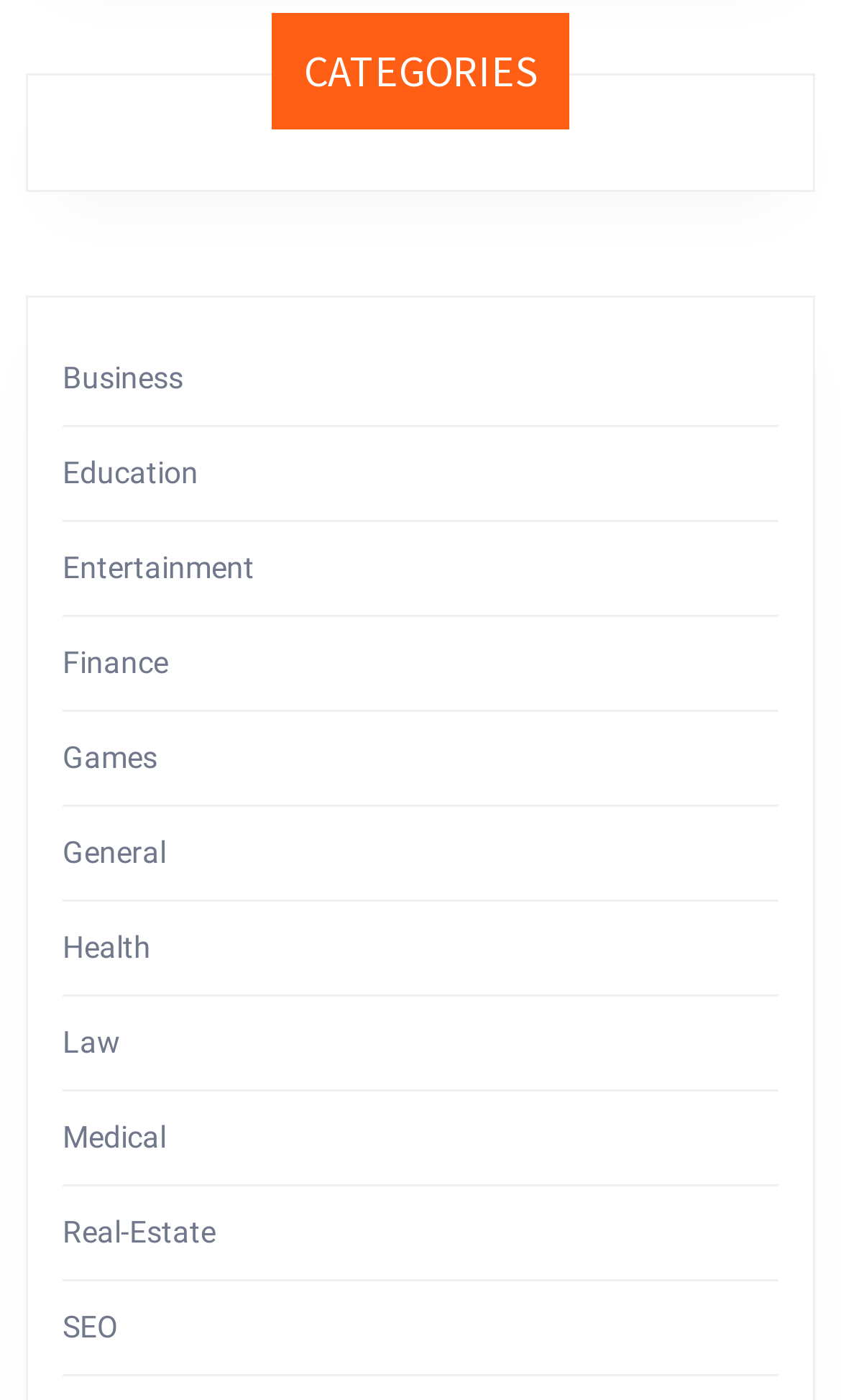How many categories are listed in total?
Using the visual information, reply with a single word or short phrase.

15